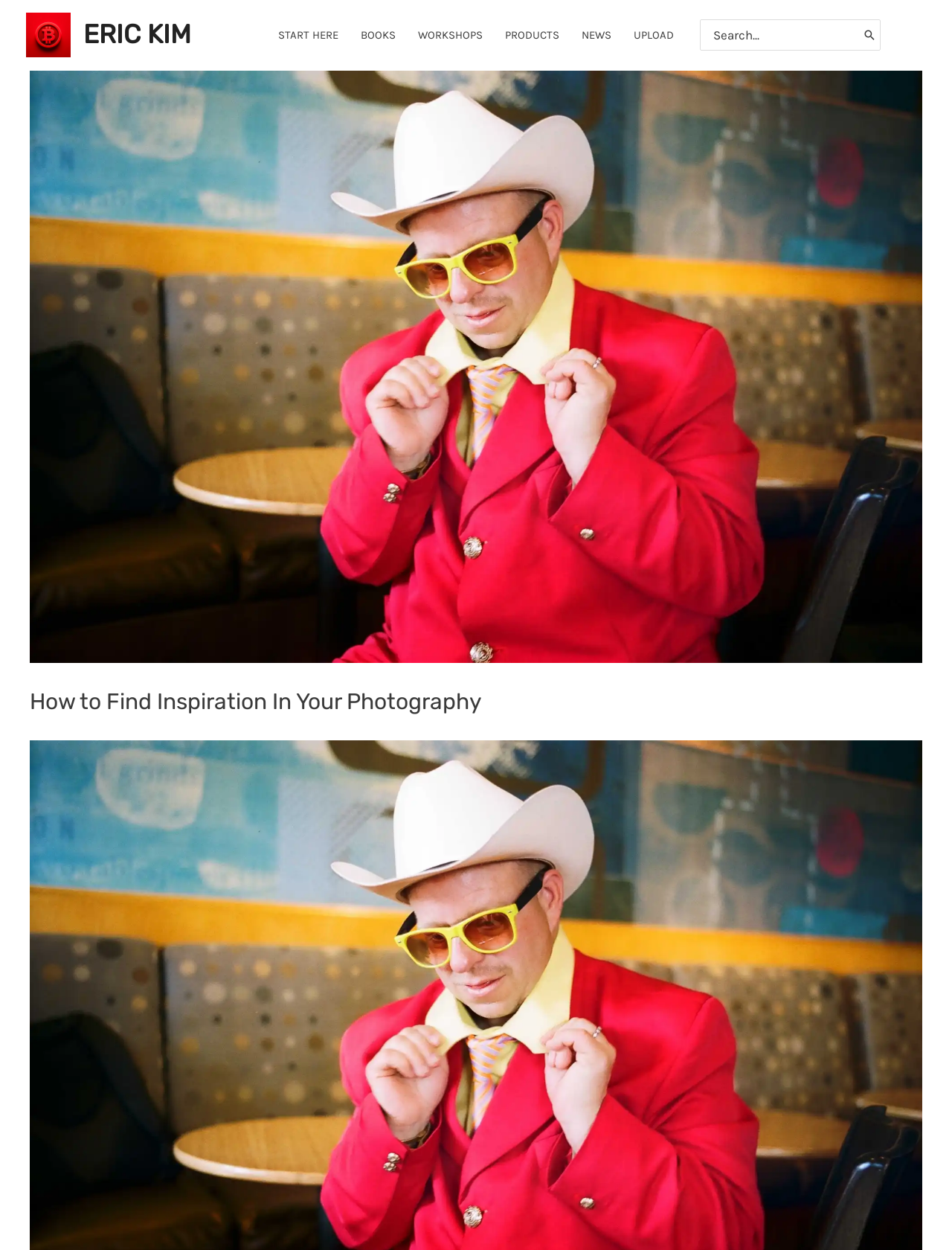Using the element description: "WORKSHOPS", determine the bounding box coordinates. The coordinates should be in the format [left, top, right, bottom], with values between 0 and 1.

[0.427, 0.007, 0.519, 0.049]